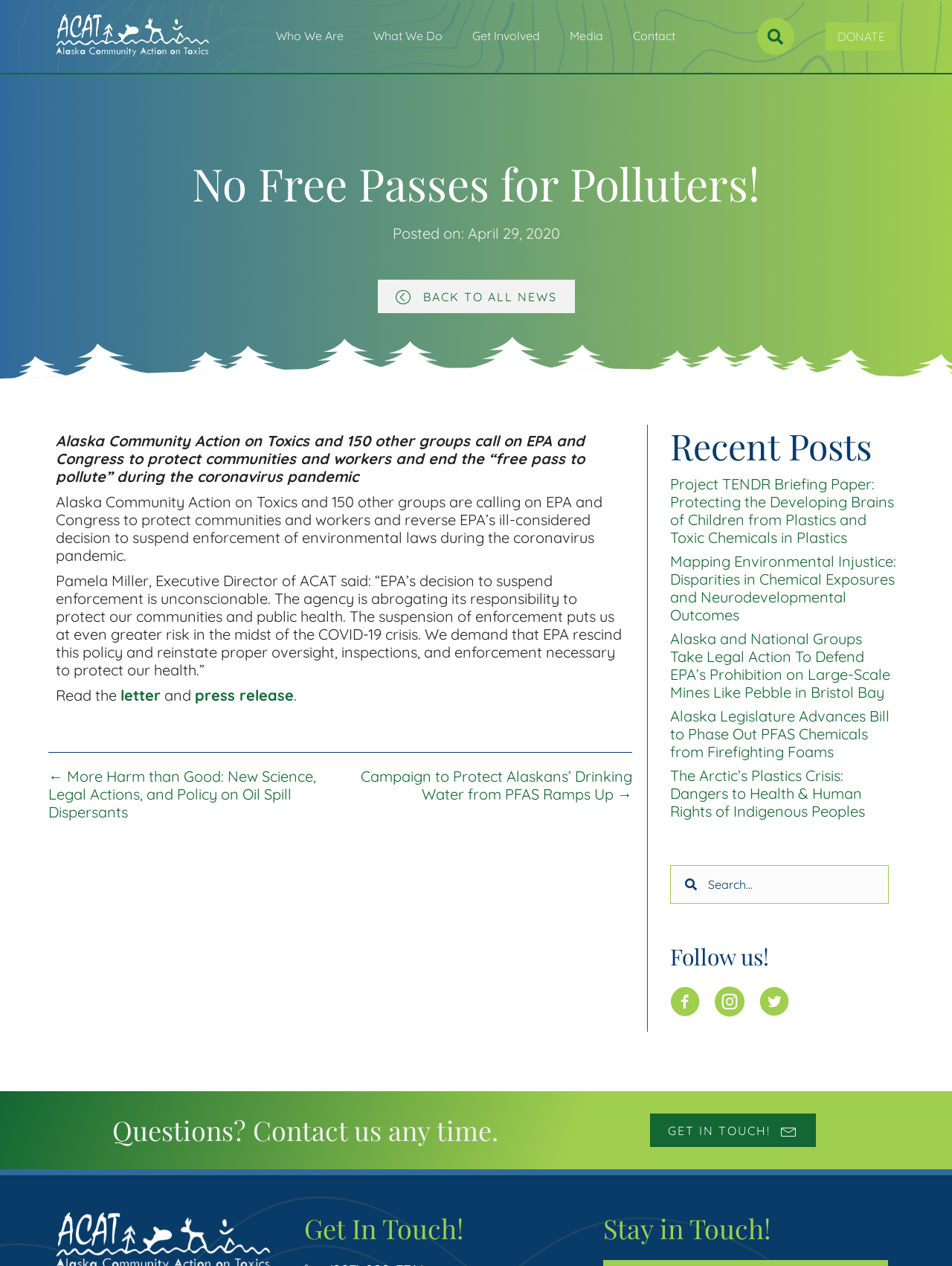Please mark the clickable region by giving the bounding box coordinates needed to complete this instruction: "Read the letter".

[0.127, 0.542, 0.169, 0.557]